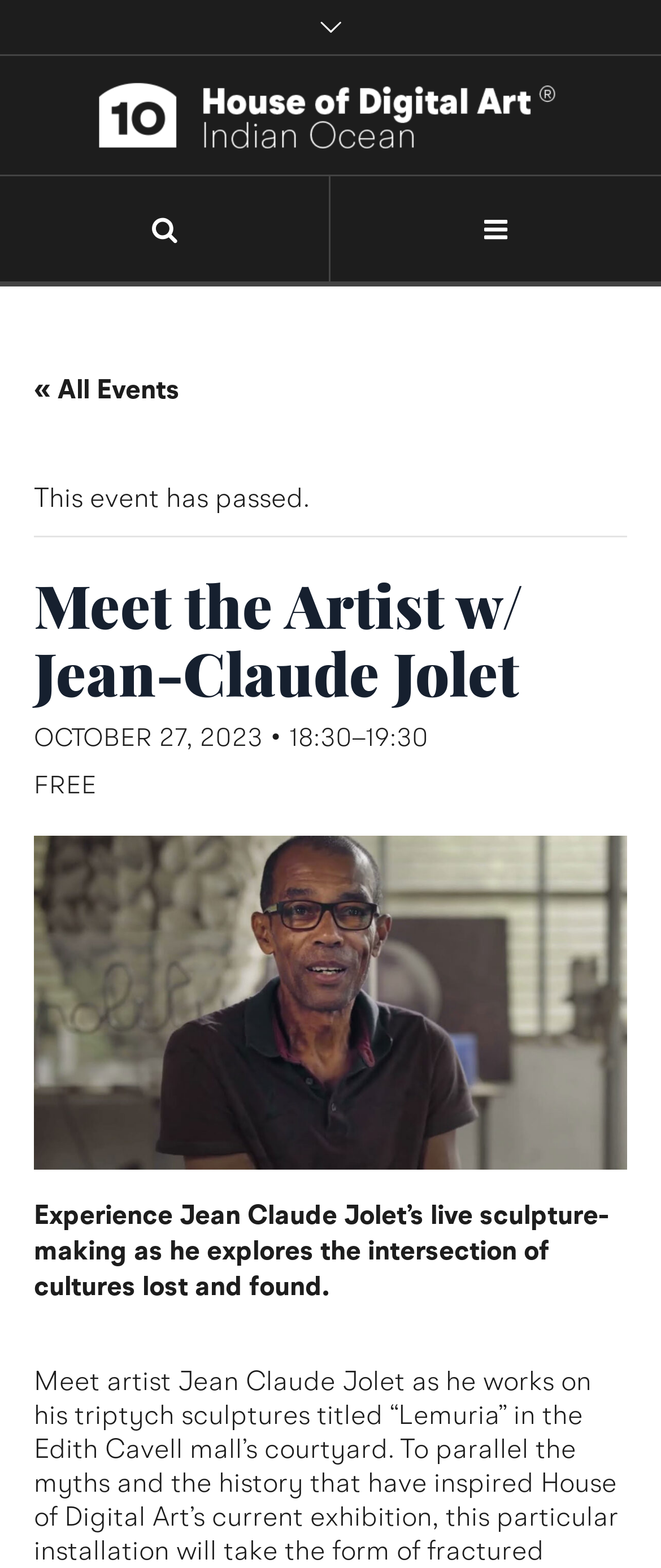Determine the main headline from the webpage and extract its text.

Meet the Artist w/ Jean-Claude Jolet